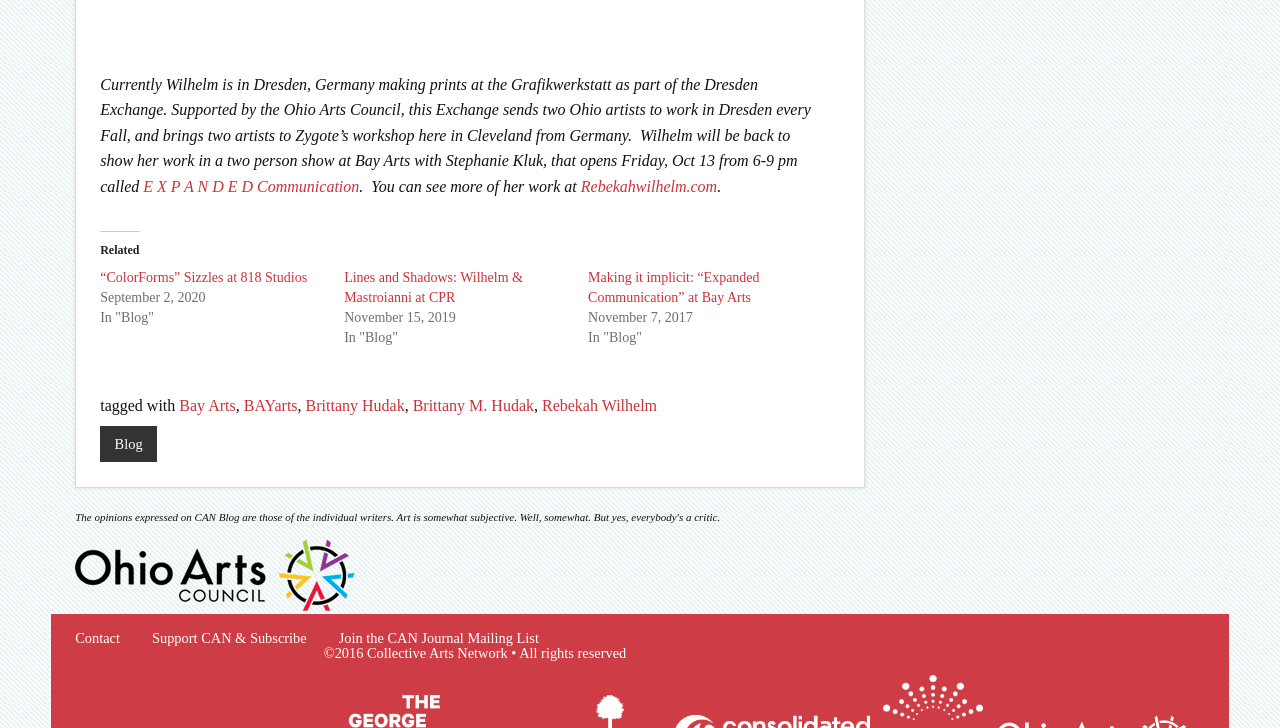What is the title of the upcoming event?
Relying on the image, give a concise answer in one word or a brief phrase.

Two person show